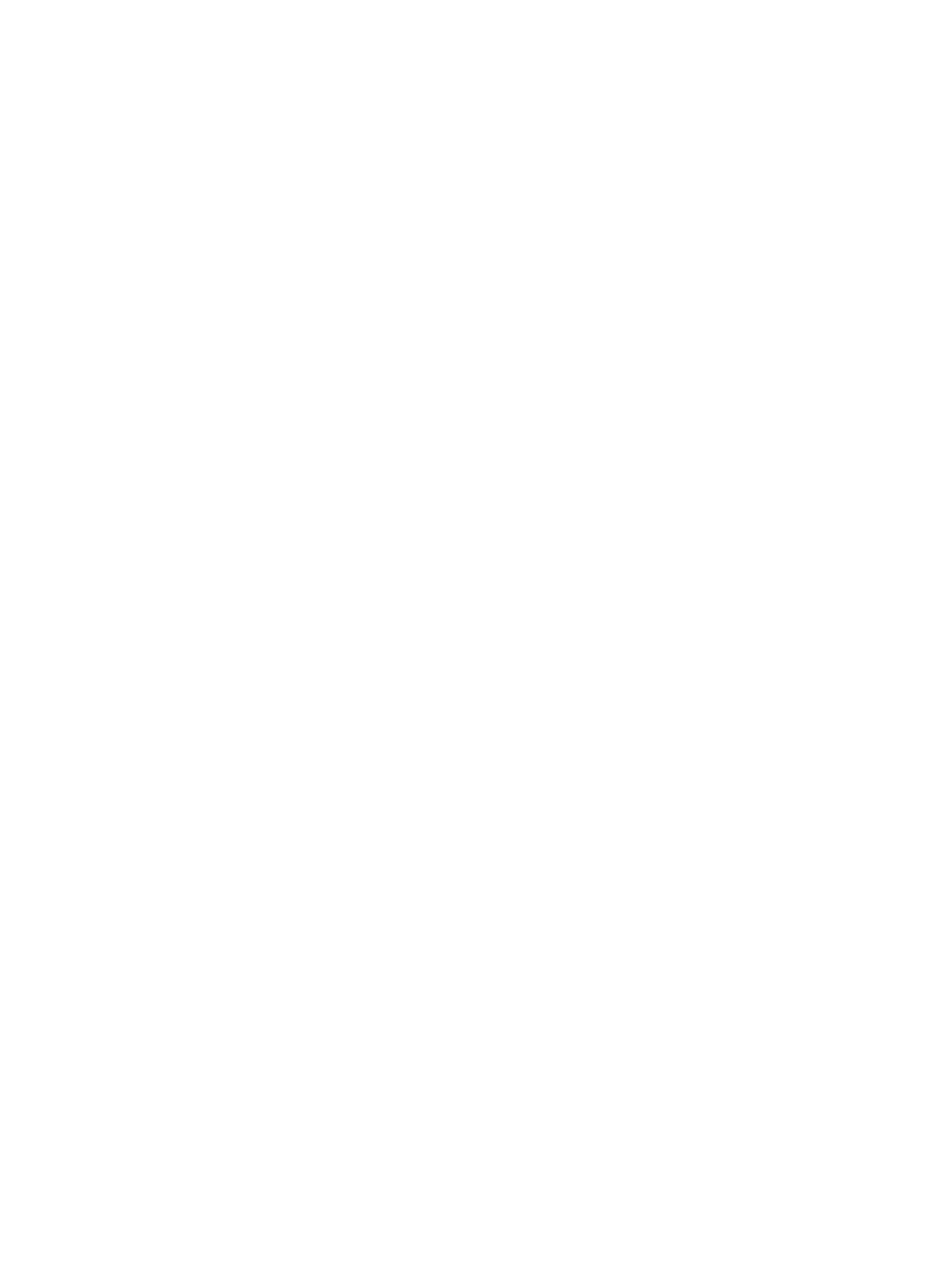Please specify the bounding box coordinates for the clickable region that will help you carry out the instruction: "Visit Bantotal Store".

[0.075, 0.03, 0.246, 0.054]